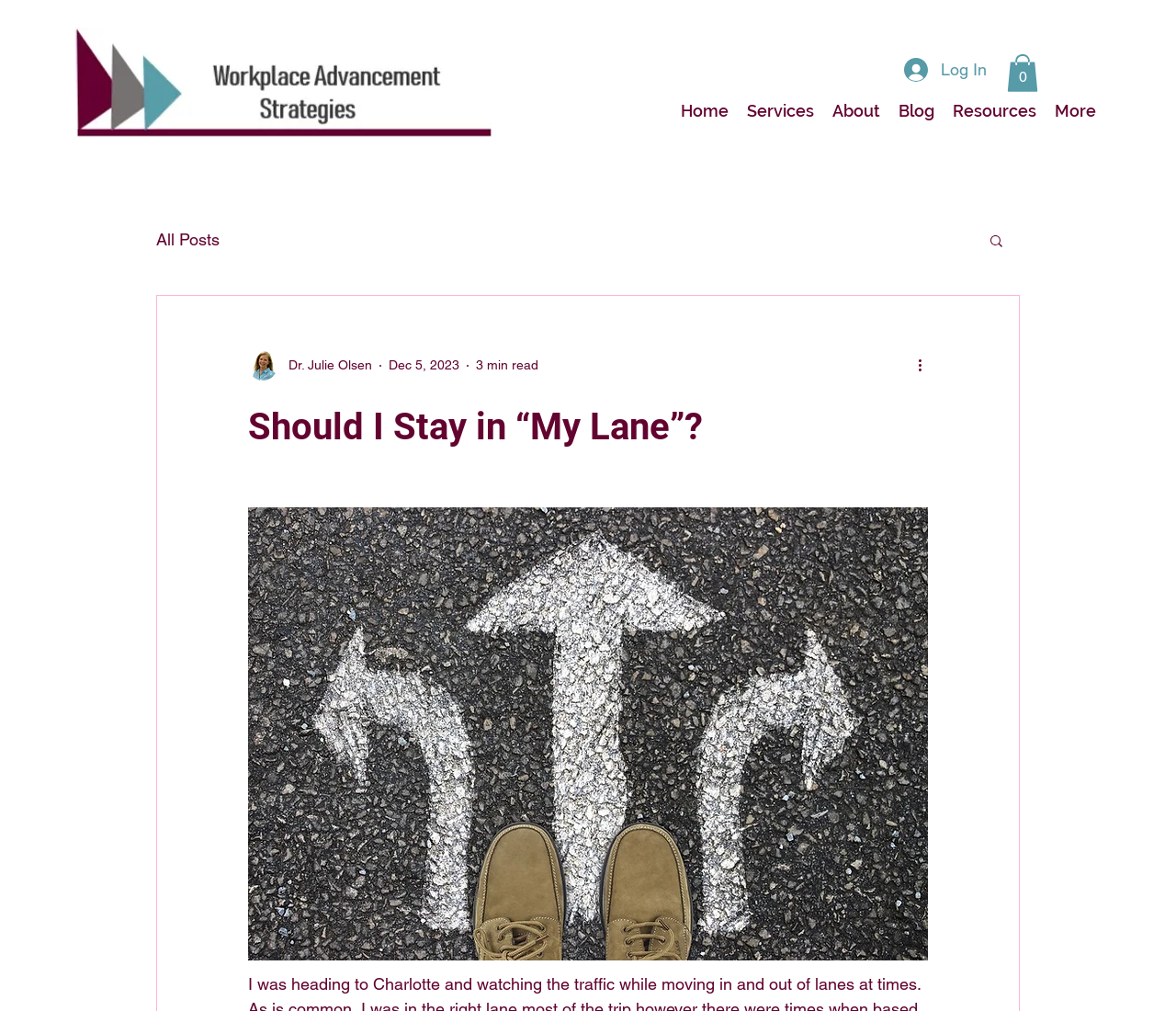Please locate the bounding box coordinates of the element that should be clicked to achieve the given instruction: "View the McCrometer products".

None